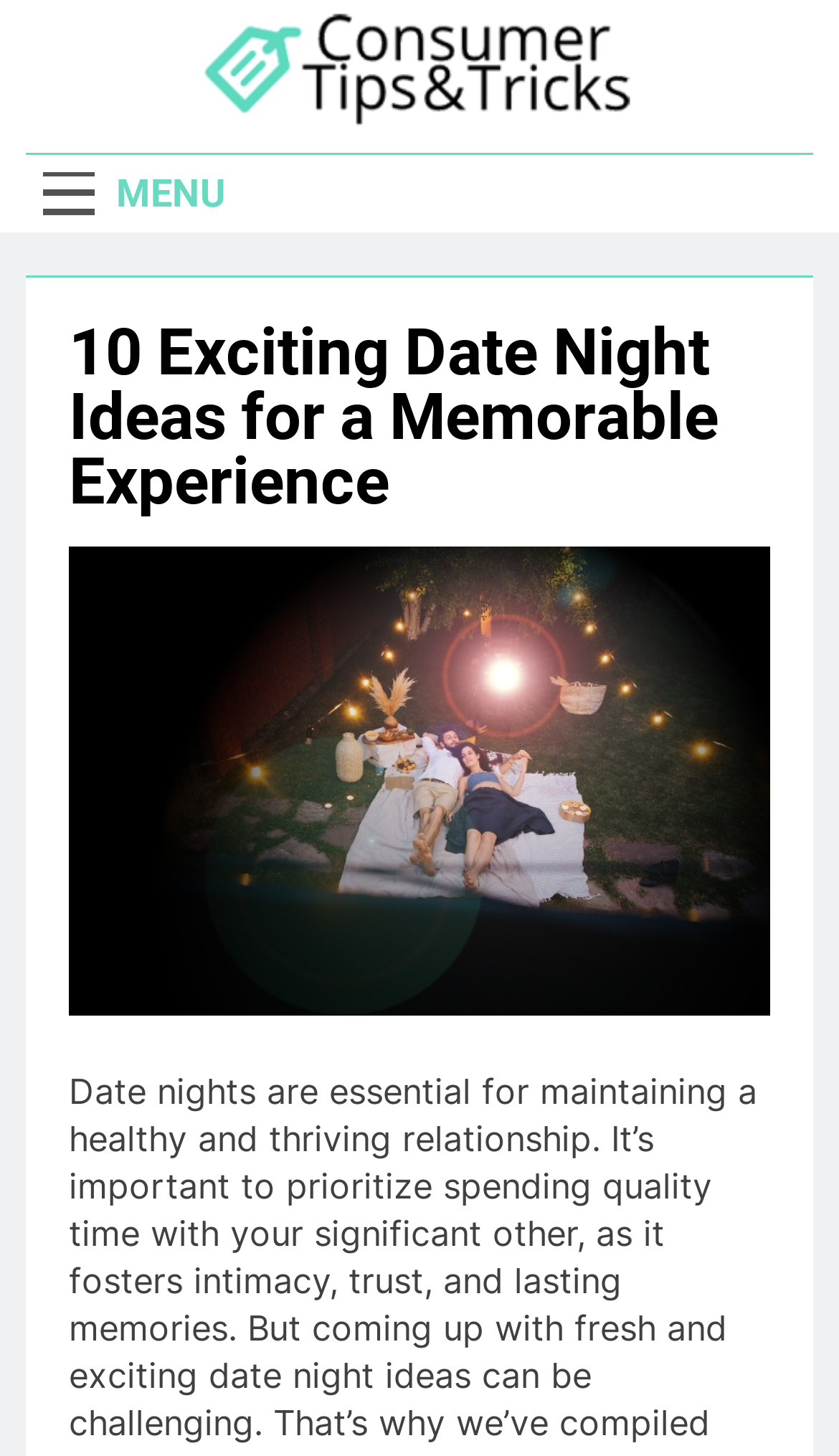What is the text above the header?
Please provide a single word or phrase answer based on the image.

Life Hacks For The Everyday Consumer